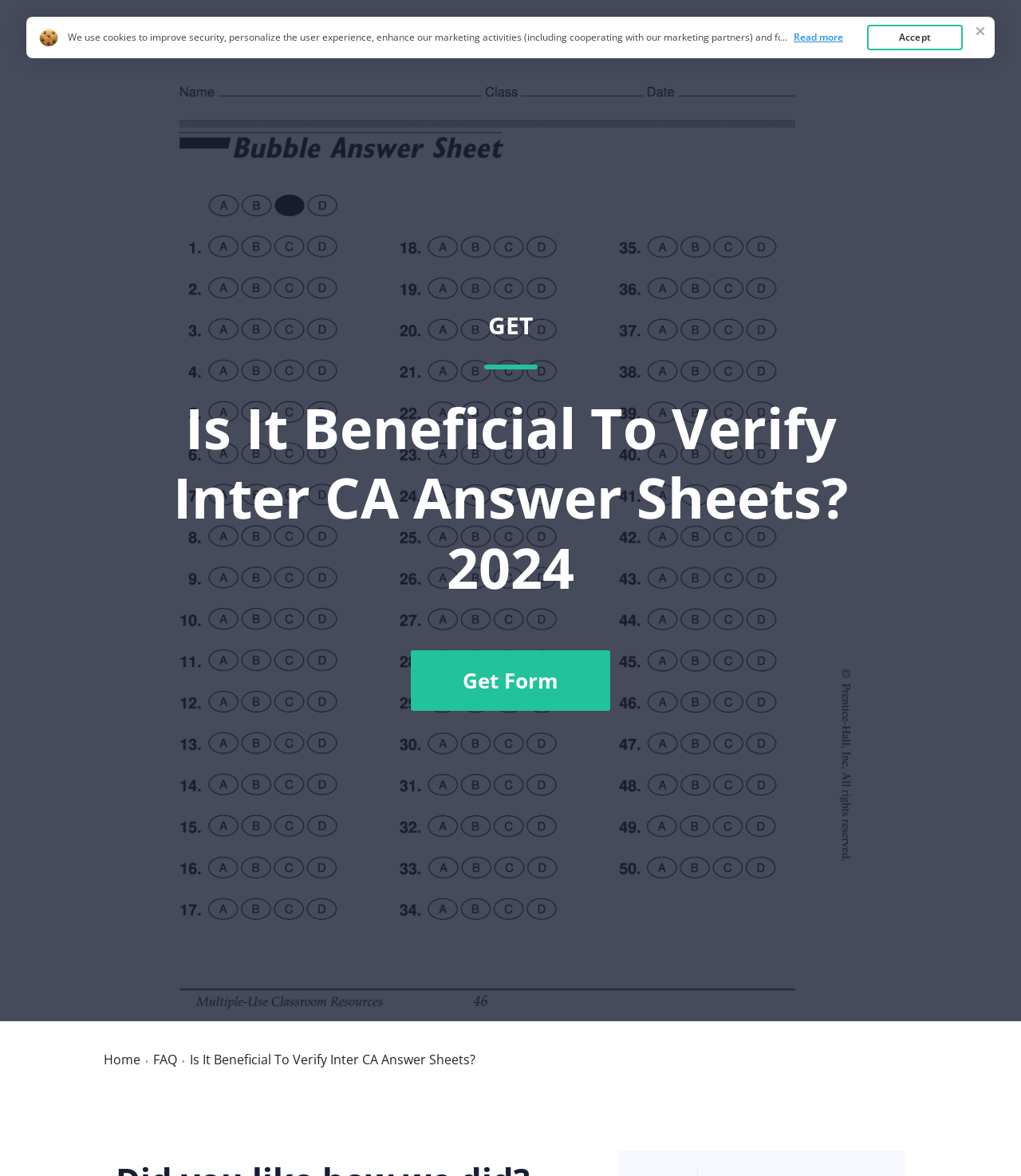Answer the question below using just one word or a short phrase: 
How many times does the word 'answer' appear on this webpage?

3